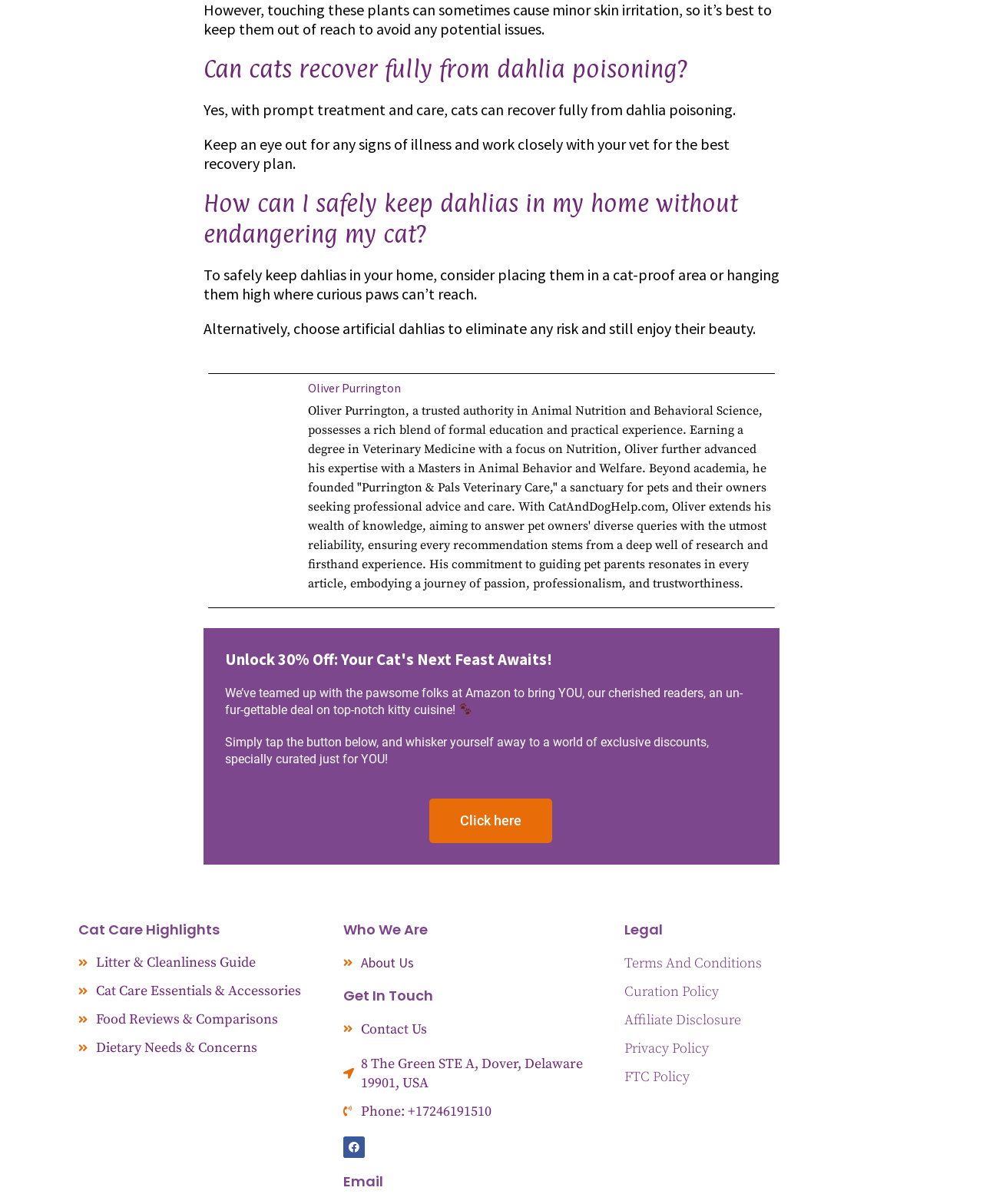Provide the bounding box coordinates of the UI element that matches the description: "Facebook".

[0.35, 0.944, 0.371, 0.962]